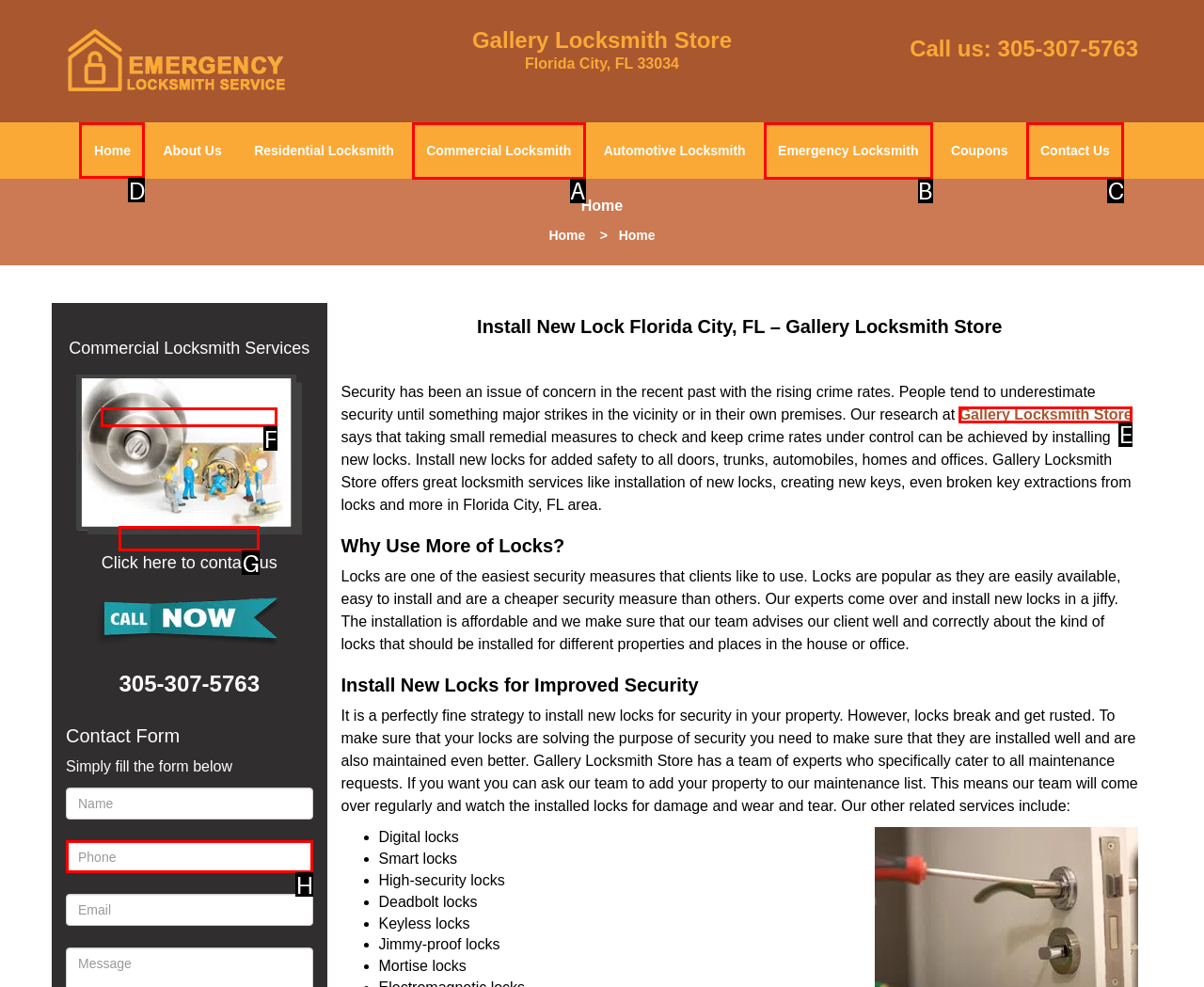Tell me which one HTML element I should click to complete the following task: Click the 'Home' link
Answer with the option's letter from the given choices directly.

D